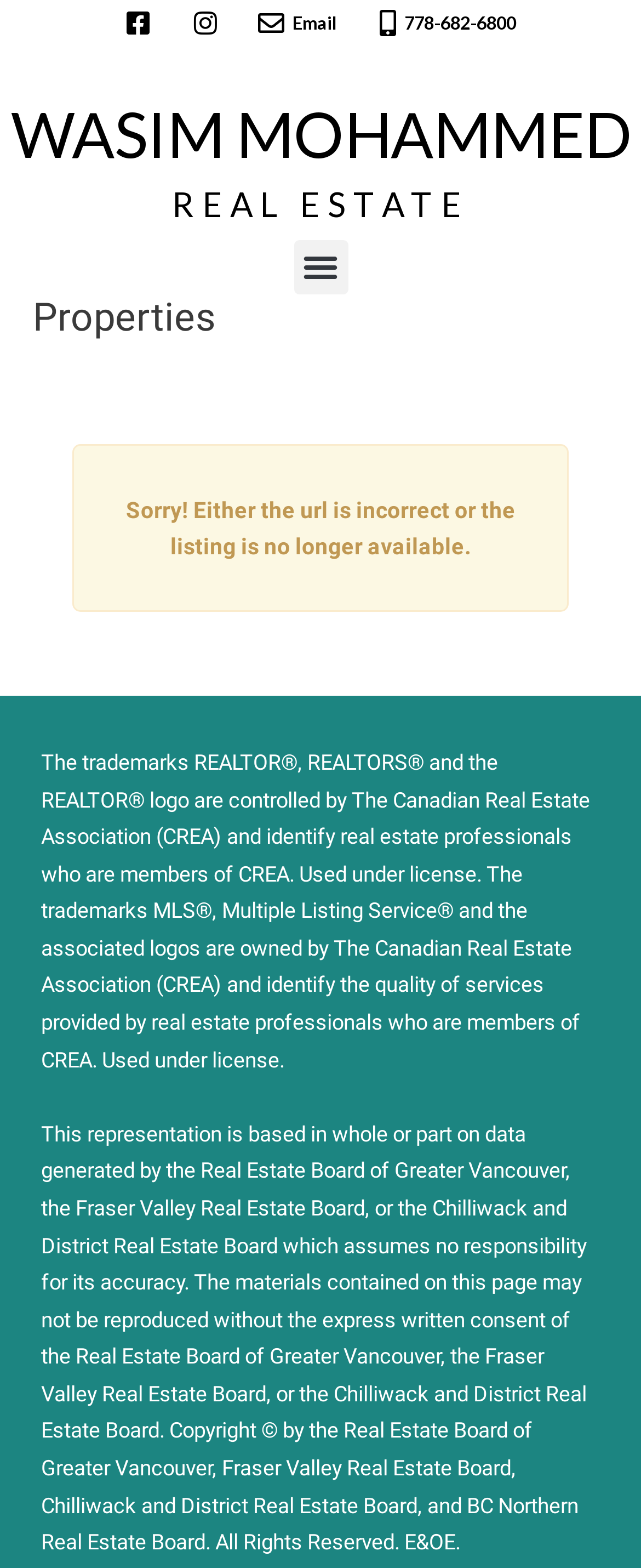Write a detailed summary of the webpage, including text, images, and layout.

The webpage is a real estate properties page, titled "Properties – Wasim Mohammed Real Estate". At the top, there are four links aligned horizontally, with the first two being blank, followed by "Email" and a phone number "778-682-6800". Below these links, there are two headings, "WASIM MOHAMMED" and "REAL ESTATE", spanning the full width of the page.

To the right of these headings, there is a button labeled "Menu Toggle". The main content of the page is divided into two sections. The top section has a heading "Properties" and appears to be a header or title section. Below this, there is a message "Sorry! Either the url is incorrect or the listing is no longer available.", indicating that the page is currently not displaying any properties.

At the bottom of the page, there are two blocks of static text, which appear to be disclaimers or copyright notices related to the real estate industry. The first block mentions the trademarks REALTOR®, REALTORS®, and MLS®, while the second block provides a copyright notice and disclaimer from the Real Estate Board of Greater Vancouver, Fraser Valley Real Estate Board, and Chilliwack and District Real Estate Board.